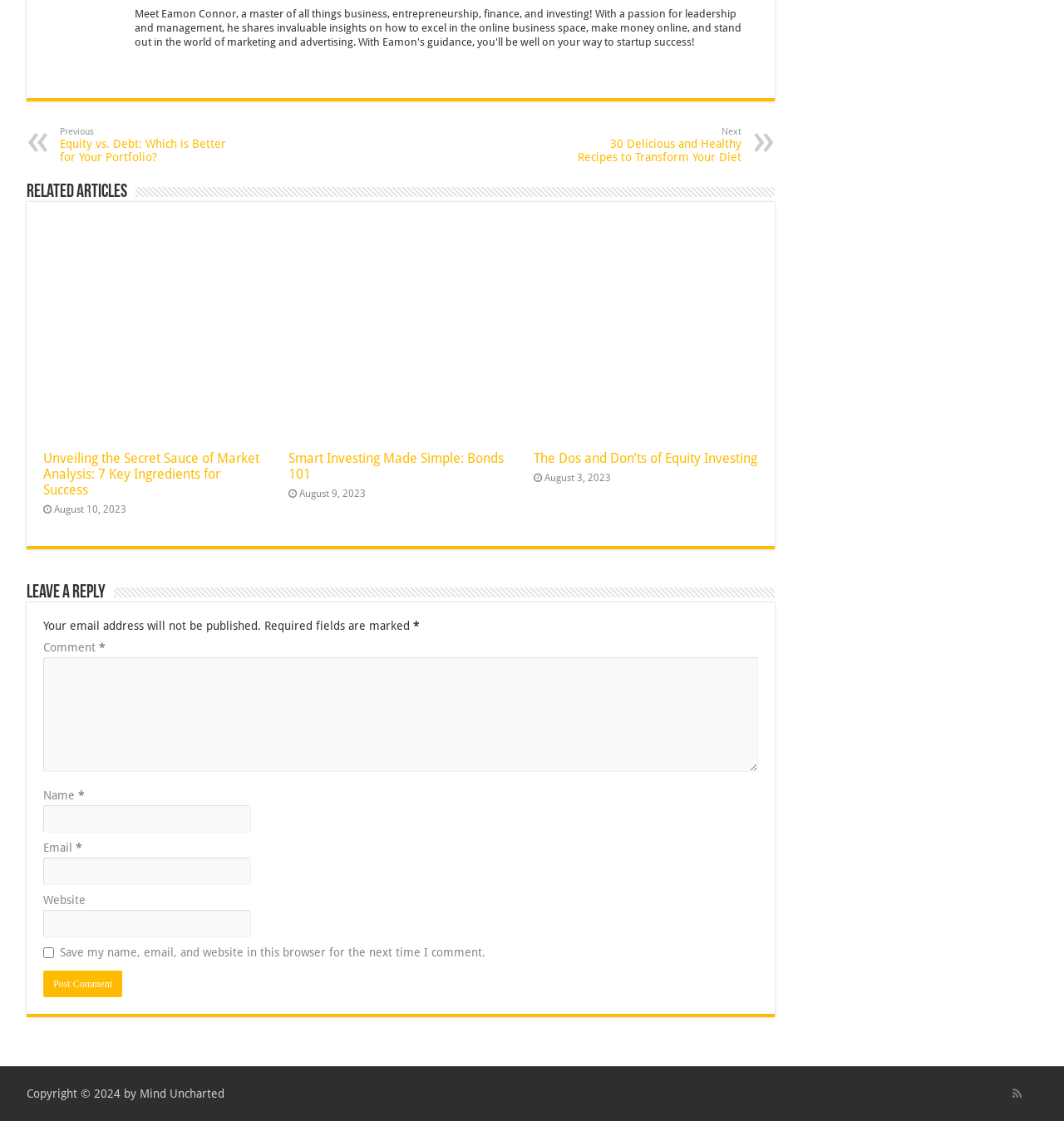Answer the question below with a single word or a brief phrase: 
What is the copyright information at the bottom of the webpage?

Copyright © 2024 by Mind Uncharted